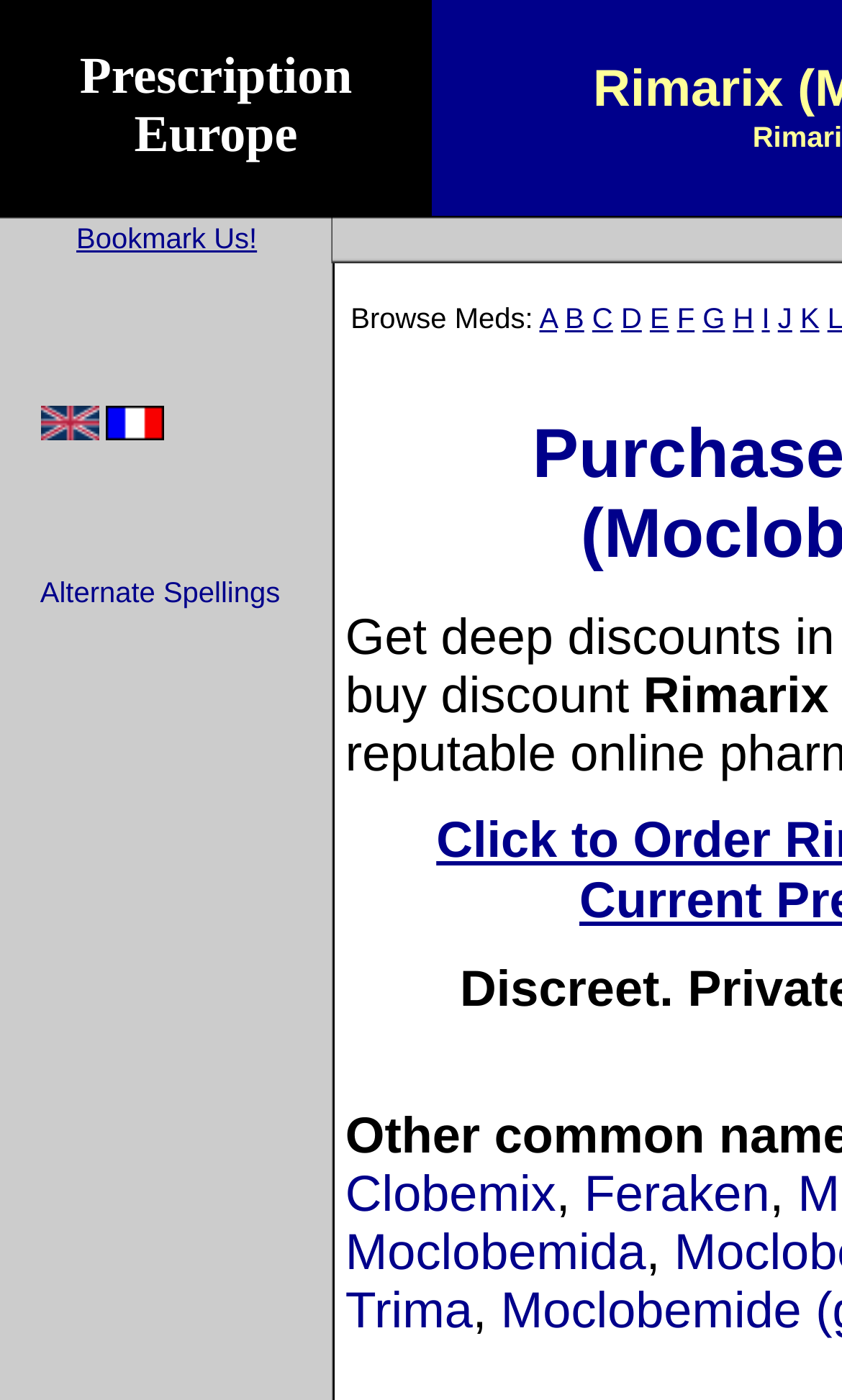Identify the bounding box coordinates of the element to click to follow this instruction: 'Bookmark this page'. Ensure the coordinates are four float values between 0 and 1, provided as [left, top, right, bottom].

[0.091, 0.159, 0.305, 0.182]